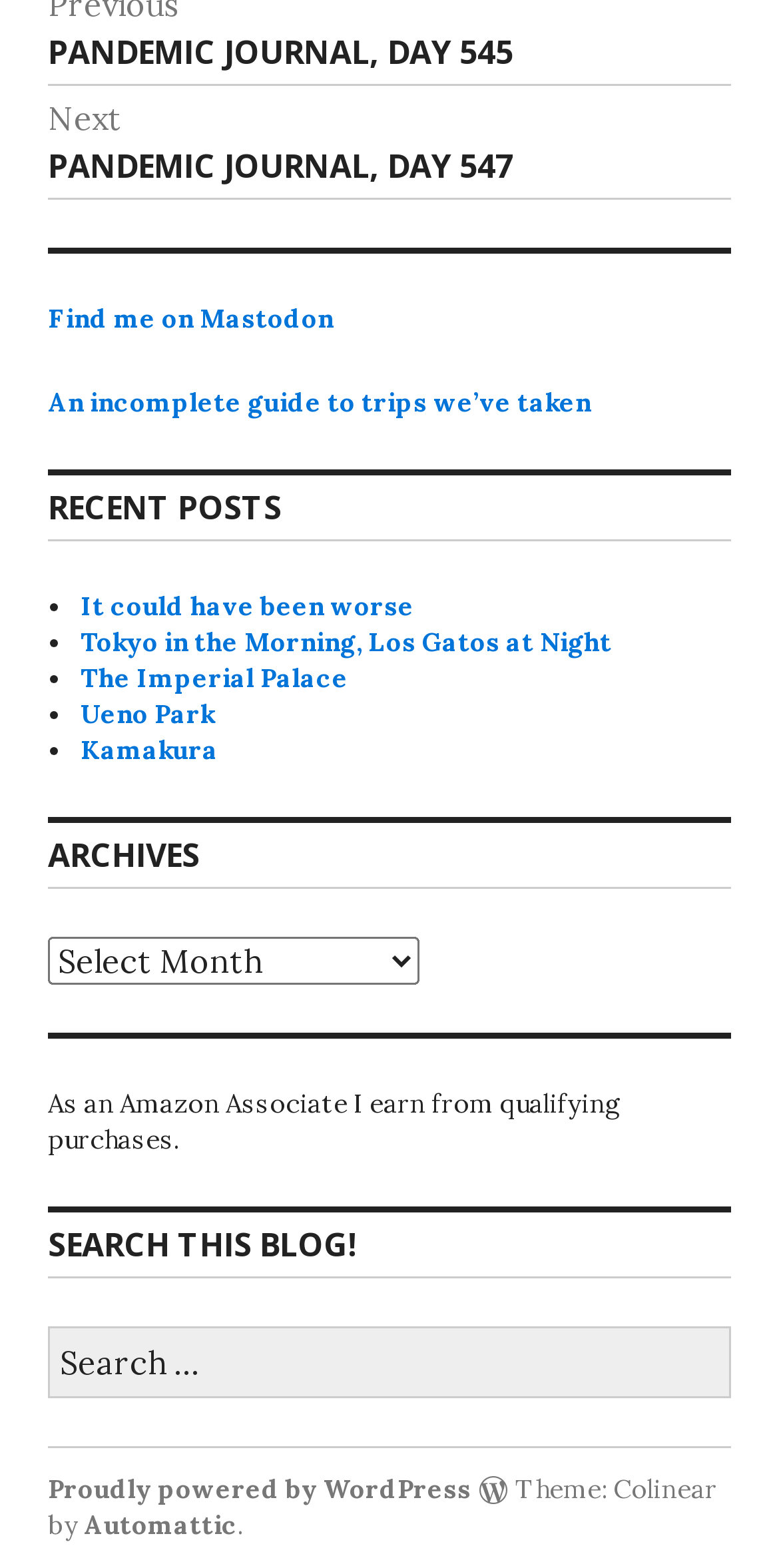What is the theme of the website?
Answer the question using a single word or phrase, according to the image.

Colinear